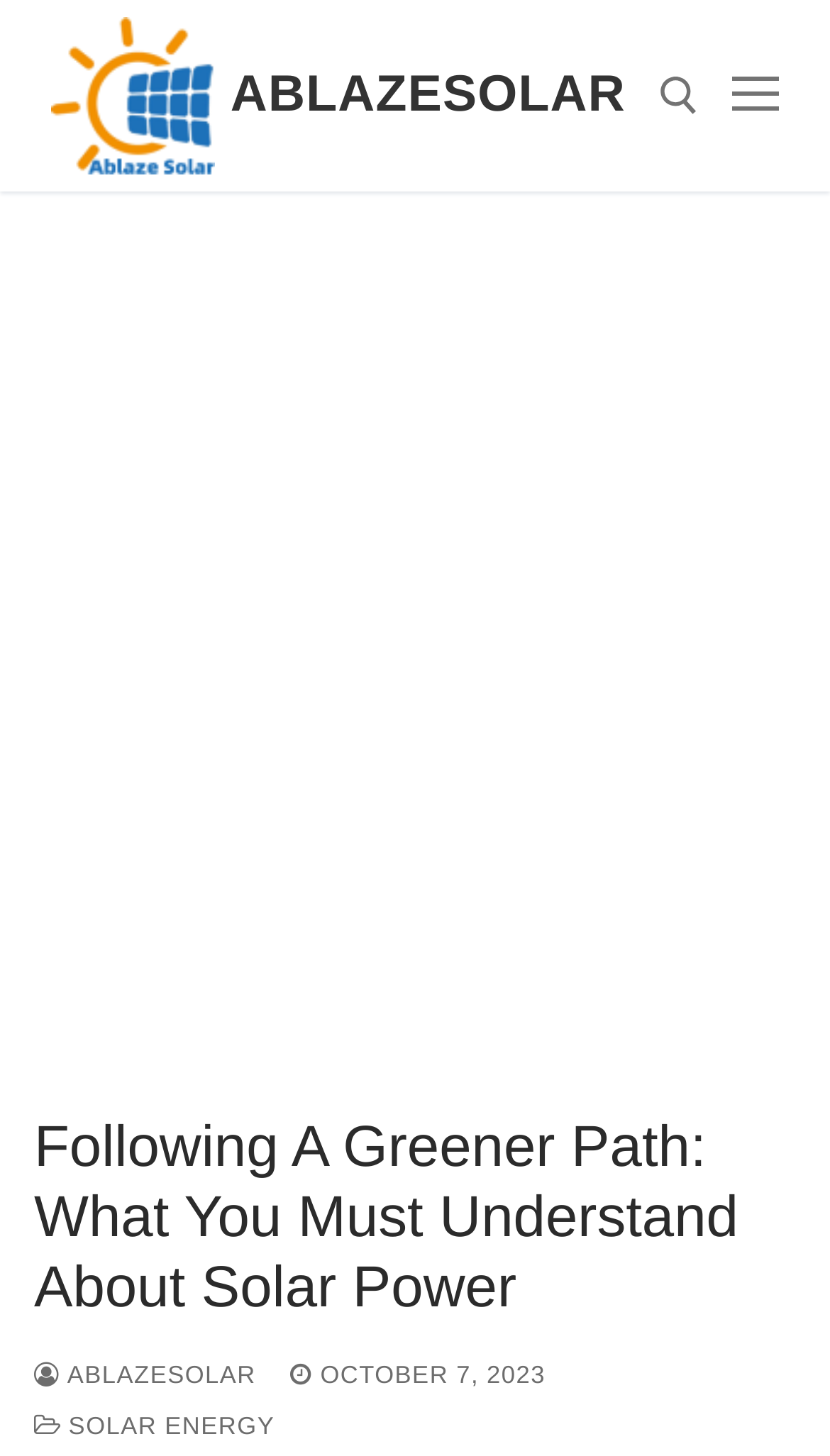Please mark the clickable region by giving the bounding box coordinates needed to complete this instruction: "search for something".

[0.314, 0.158, 0.878, 0.275]